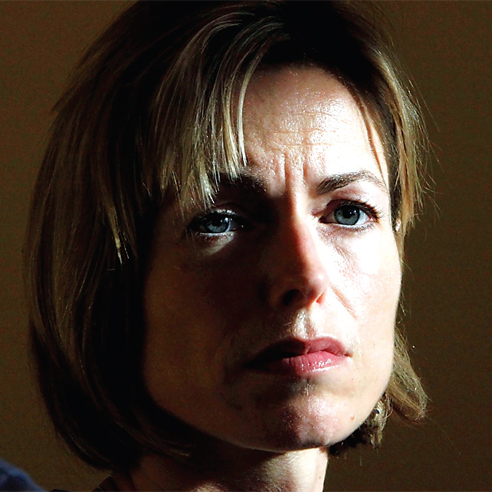What is the mood of the woman in the image?
Based on the image, answer the question with as much detail as possible.

The caption describes the woman's expression as 'serious' and her demeanor as 'contemplative', which implies that her mood is serious and thoughtful.